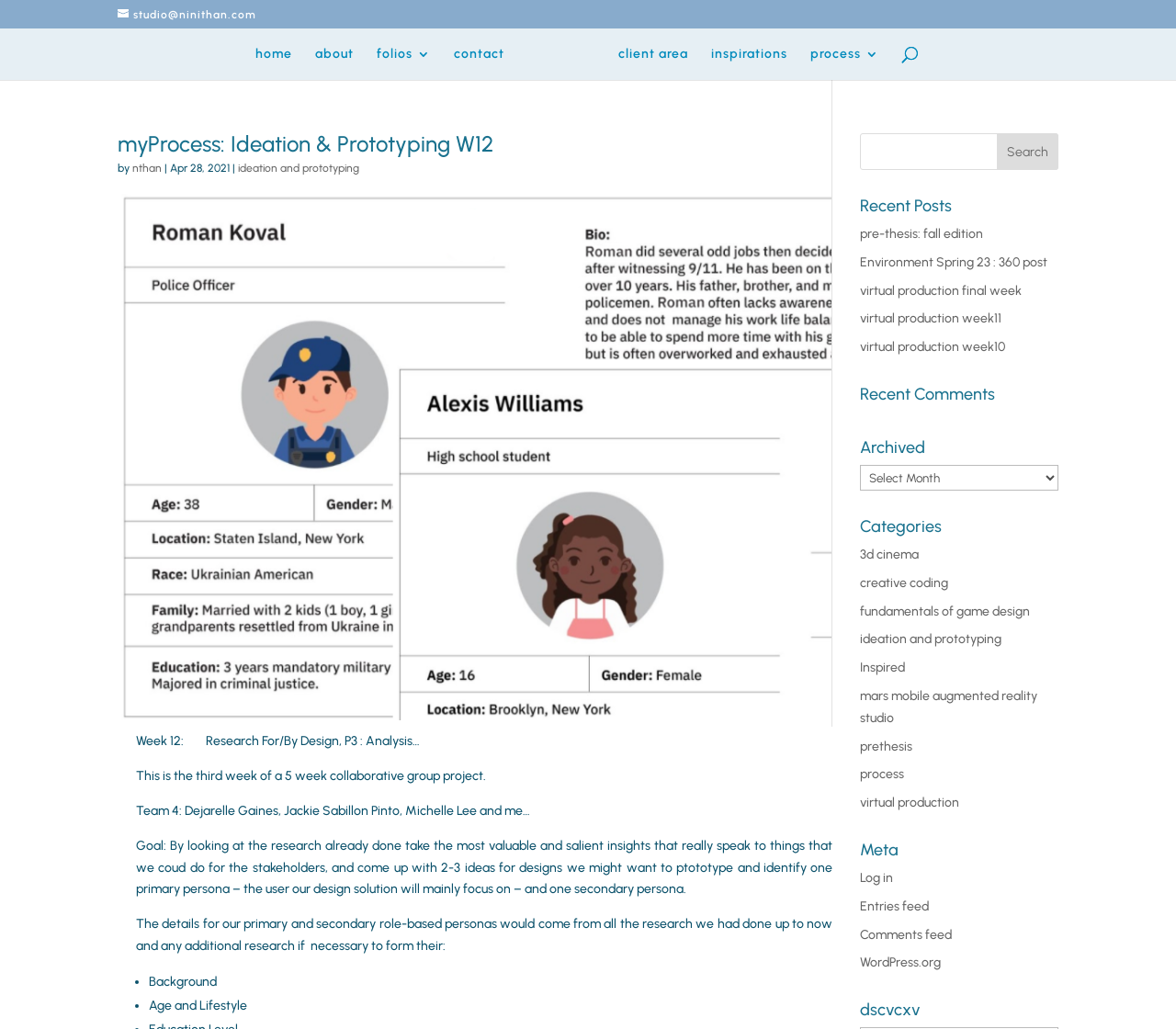Describe all visible elements and their arrangement on the webpage.

This webpage appears to be a personal blog or portfolio of a designer, with a focus on ideation and prototyping. At the top of the page, there is a navigation menu with links to various sections, including "home", "about", "folios 3", "contact", and others. Below the navigation menu, there is a heading that reads "myProcess: Ideation & Prototyping W12" followed by a subheading that indicates the post was written by "ni ni than" on April 28, 2021.

The main content of the page is a blog post that discusses a group project focused on research and design. The post includes several paragraphs of text that describe the project's goals and objectives, as well as the process of researching and designing solutions for stakeholders. There are also several bullet points that outline the details of the primary and secondary personas involved in the project.

To the right of the main content, there is a sidebar that includes several sections, including "Recent Posts", "Recent Comments", "Archived", "Categories", and "Meta". Each of these sections includes links to other posts, comments, or categories on the blog. There is also a search bar at the top of the sidebar that allows users to search for specific content on the blog.

At the very top of the page, there is a link to the designer's email address, as well as a link to a client area. There is also an image with a caption that reads "ni ni than production design • art direction • experiential design", which appears to be a logo or branding element for the designer's business.